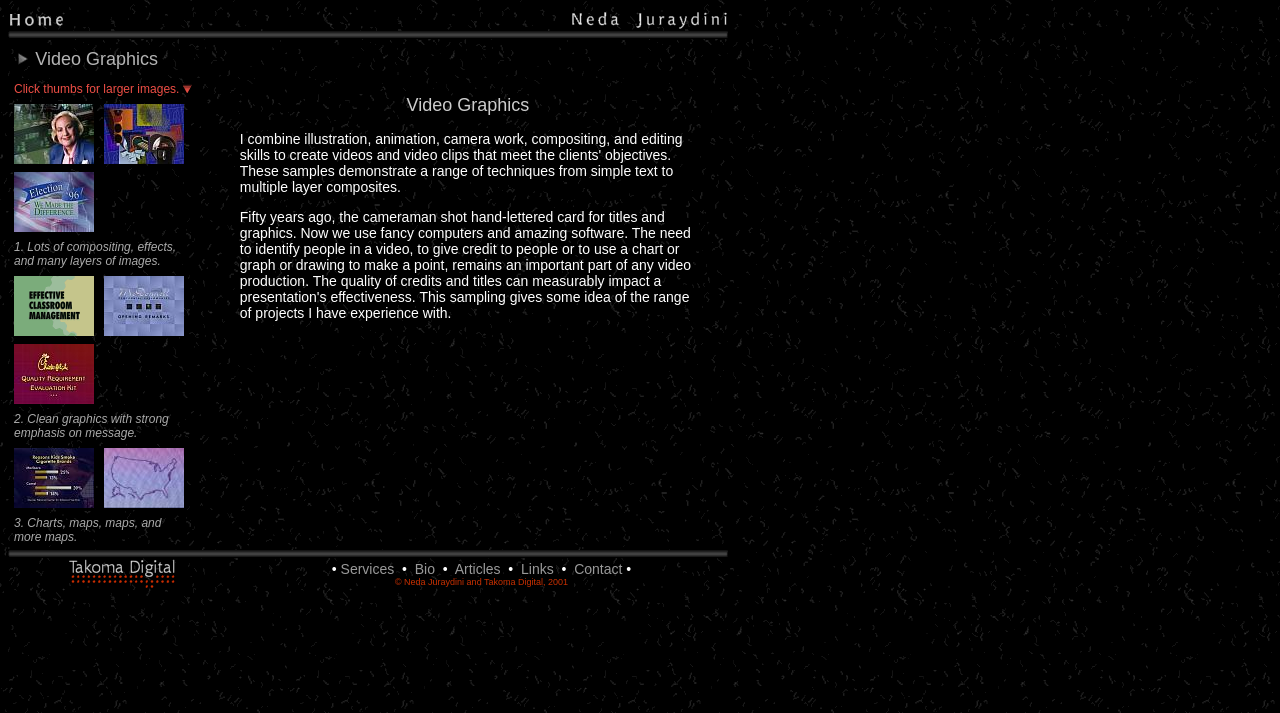Please answer the following question using a single word or phrase: 
What is the name of the company mentioned in the webpage?

Takoma Digital